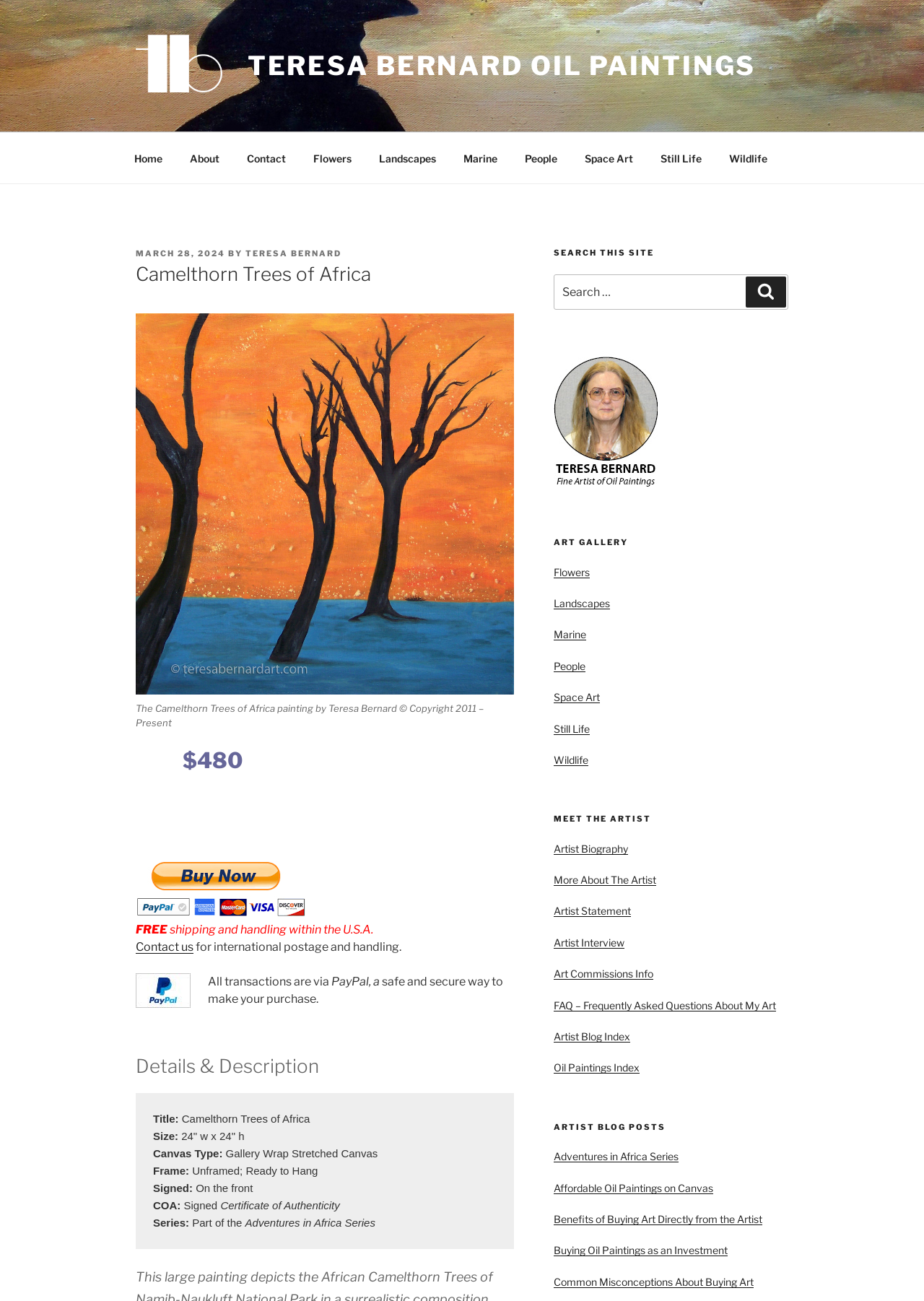Extract the bounding box coordinates for the described element: "Artist Interview". The coordinates should be represented as four float numbers between 0 and 1: [left, top, right, bottom].

[0.599, 0.72, 0.675, 0.729]